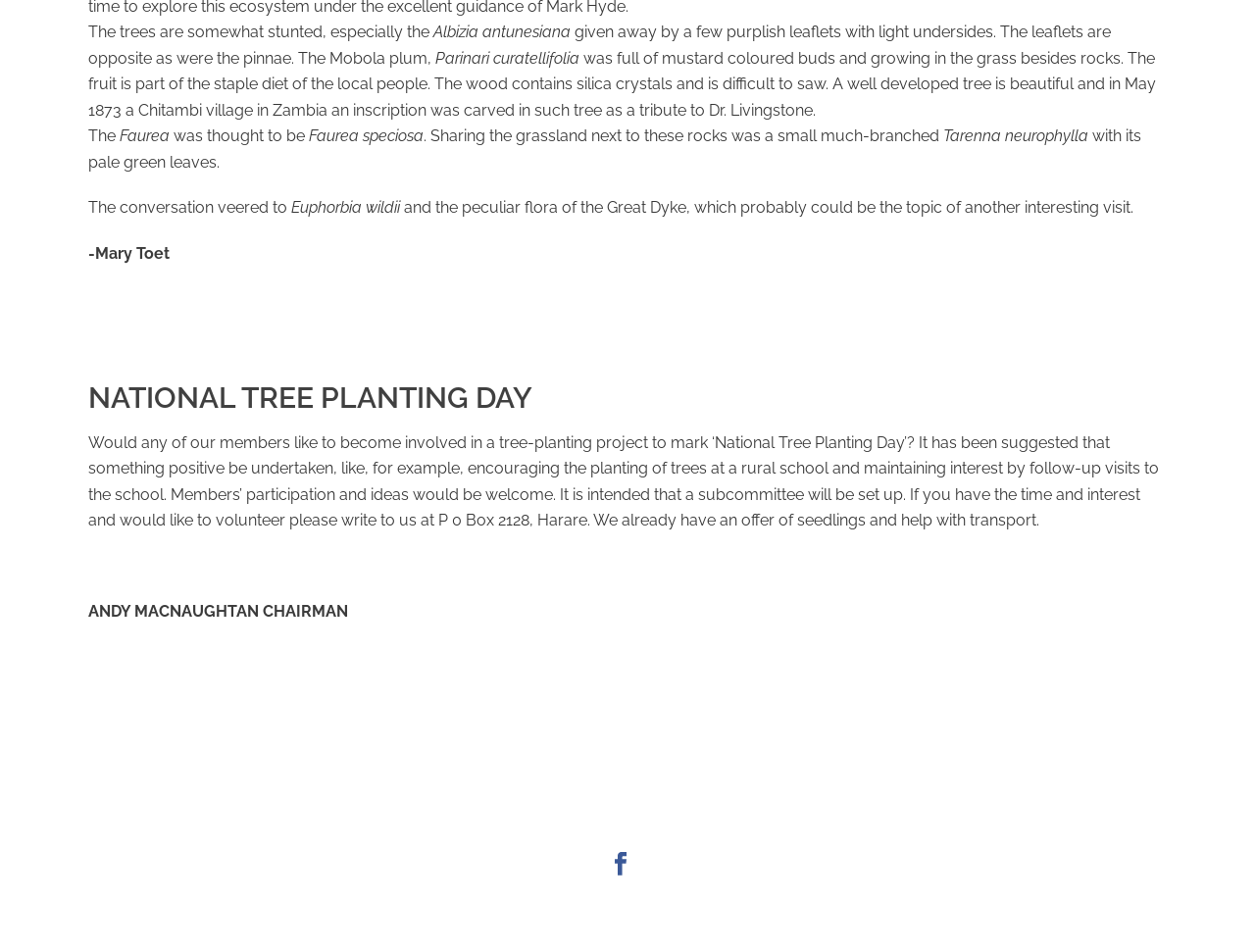Please answer the following query using a single word or phrase: 
What is the name of the tree with mustard colored buds?

Parinari curatellifolia